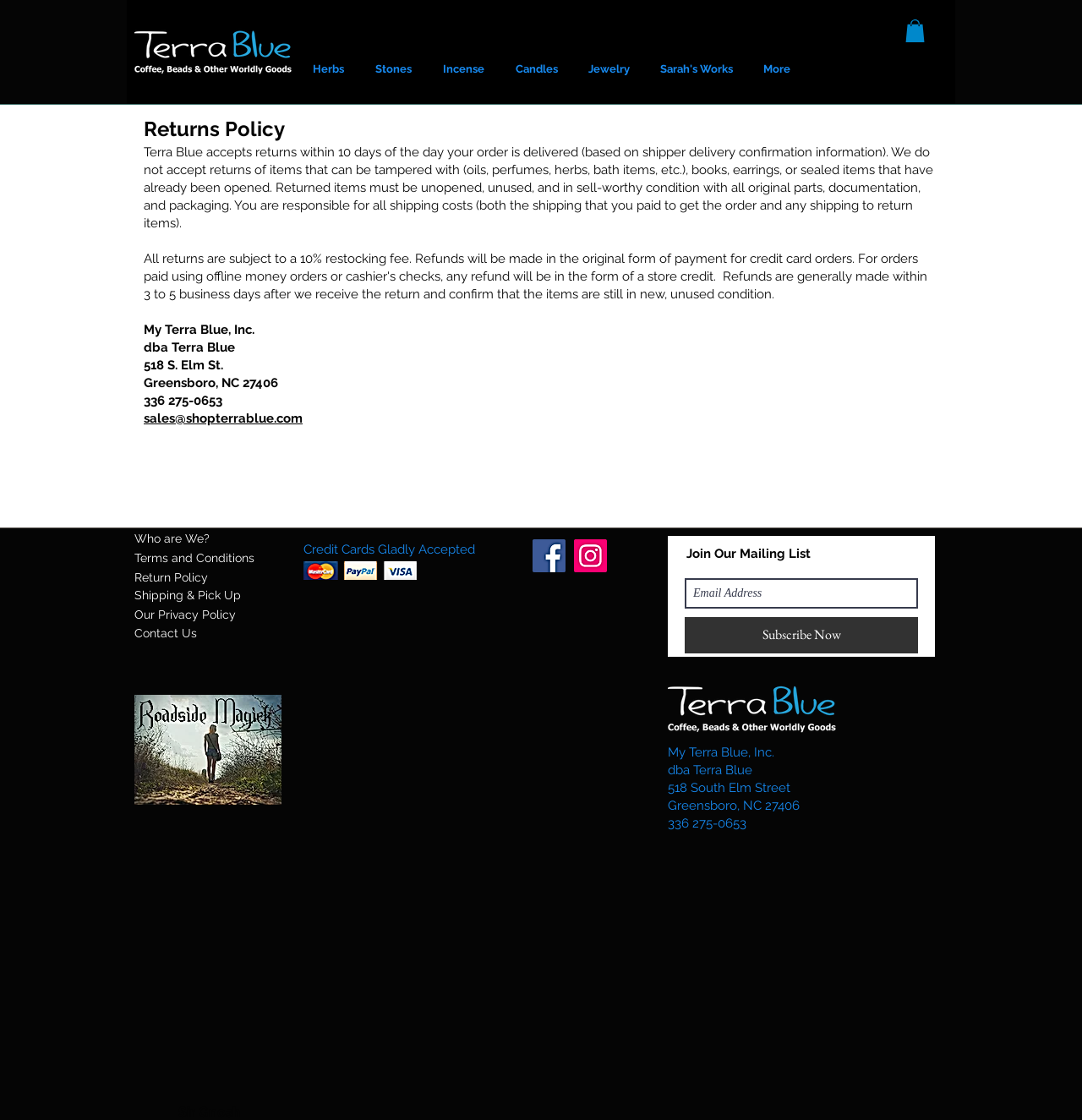Identify the bounding box coordinates of the HTML element based on this description: "Return Policy".

[0.124, 0.509, 0.192, 0.522]